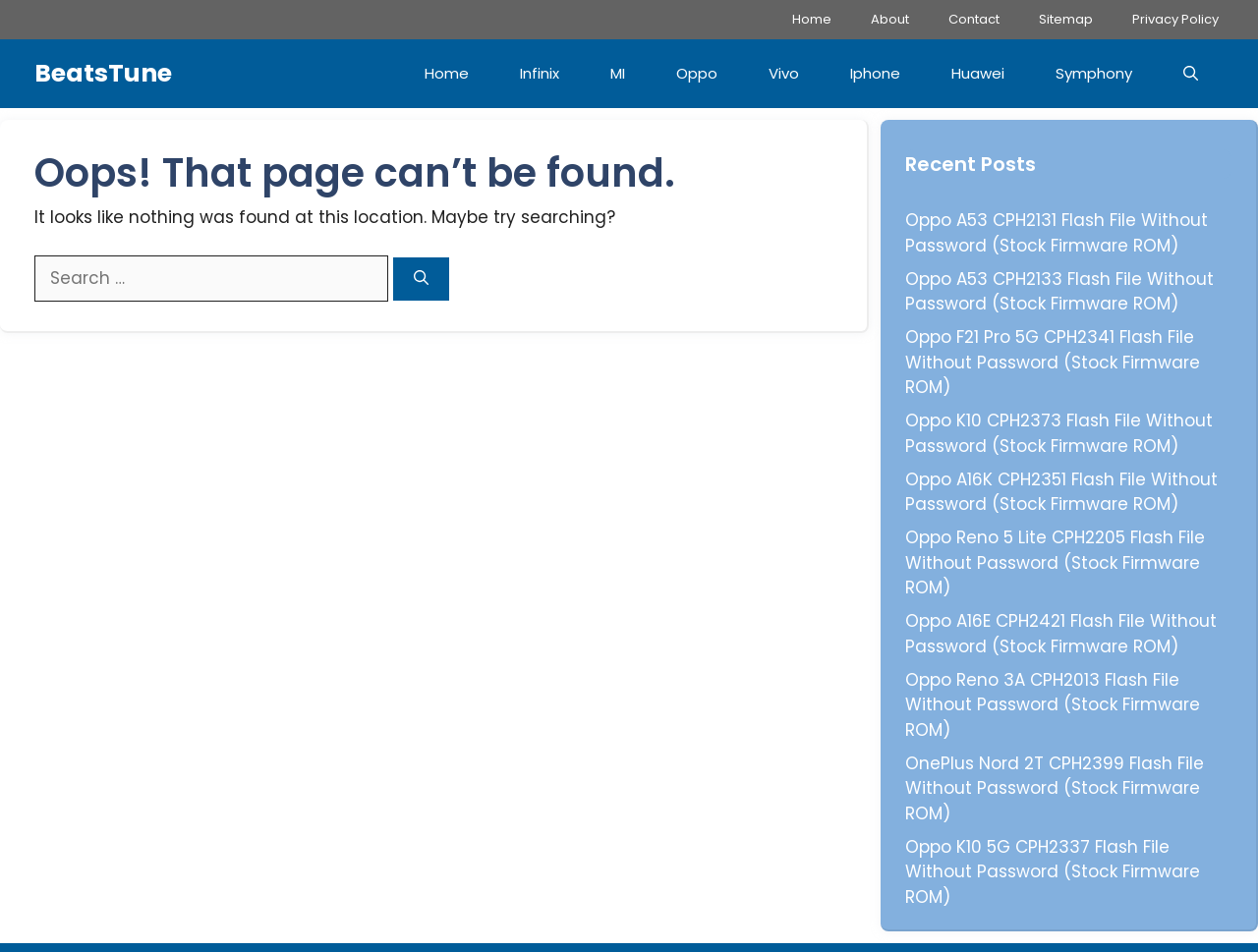Respond with a single word or phrase for the following question: 
What is the first link in the primary navigation?

BeatsTune